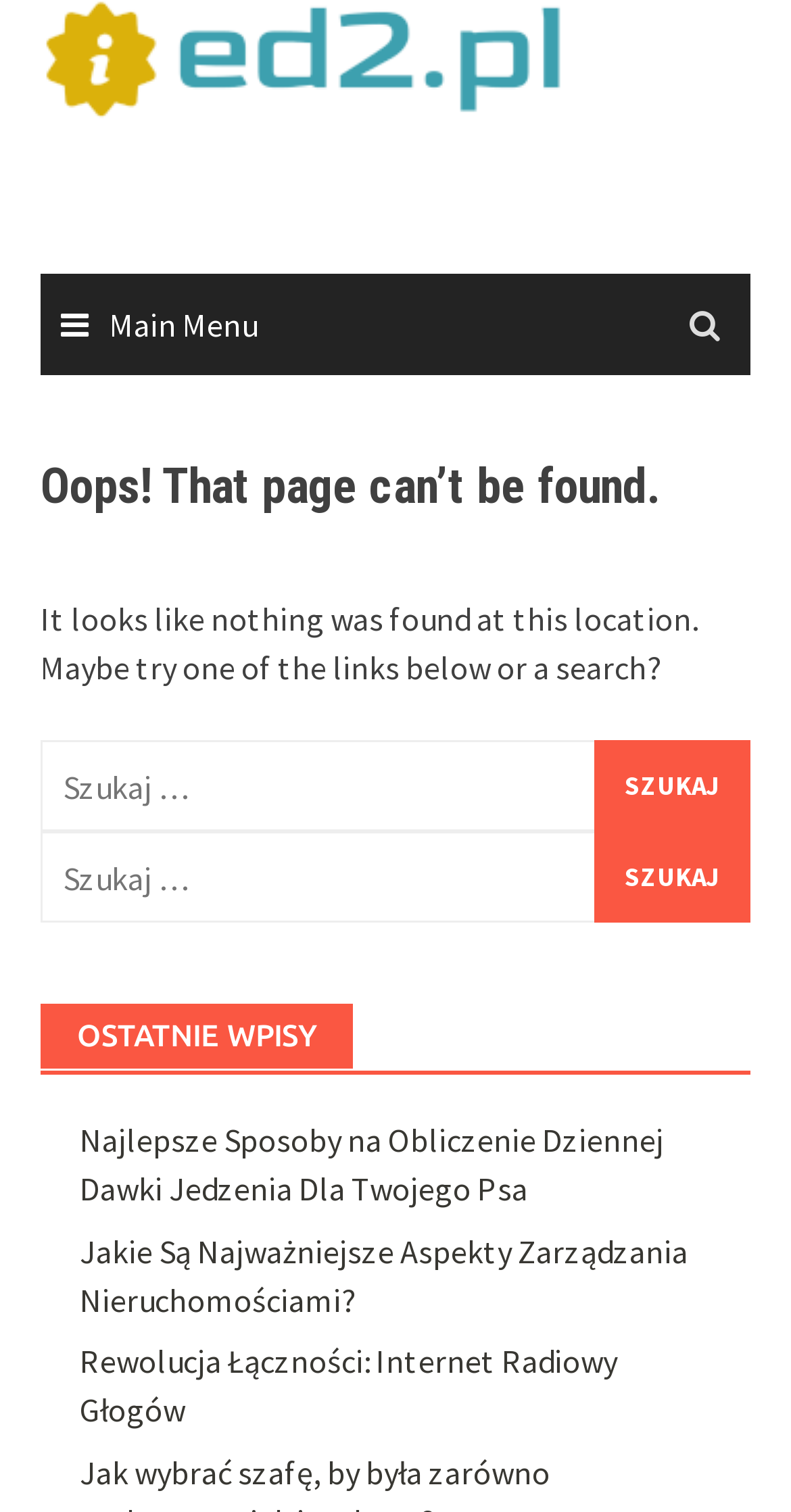Could you find the bounding box coordinates of the clickable area to complete this instruction: "go to ed2.pl"?

[0.051, 0.023, 0.718, 0.05]